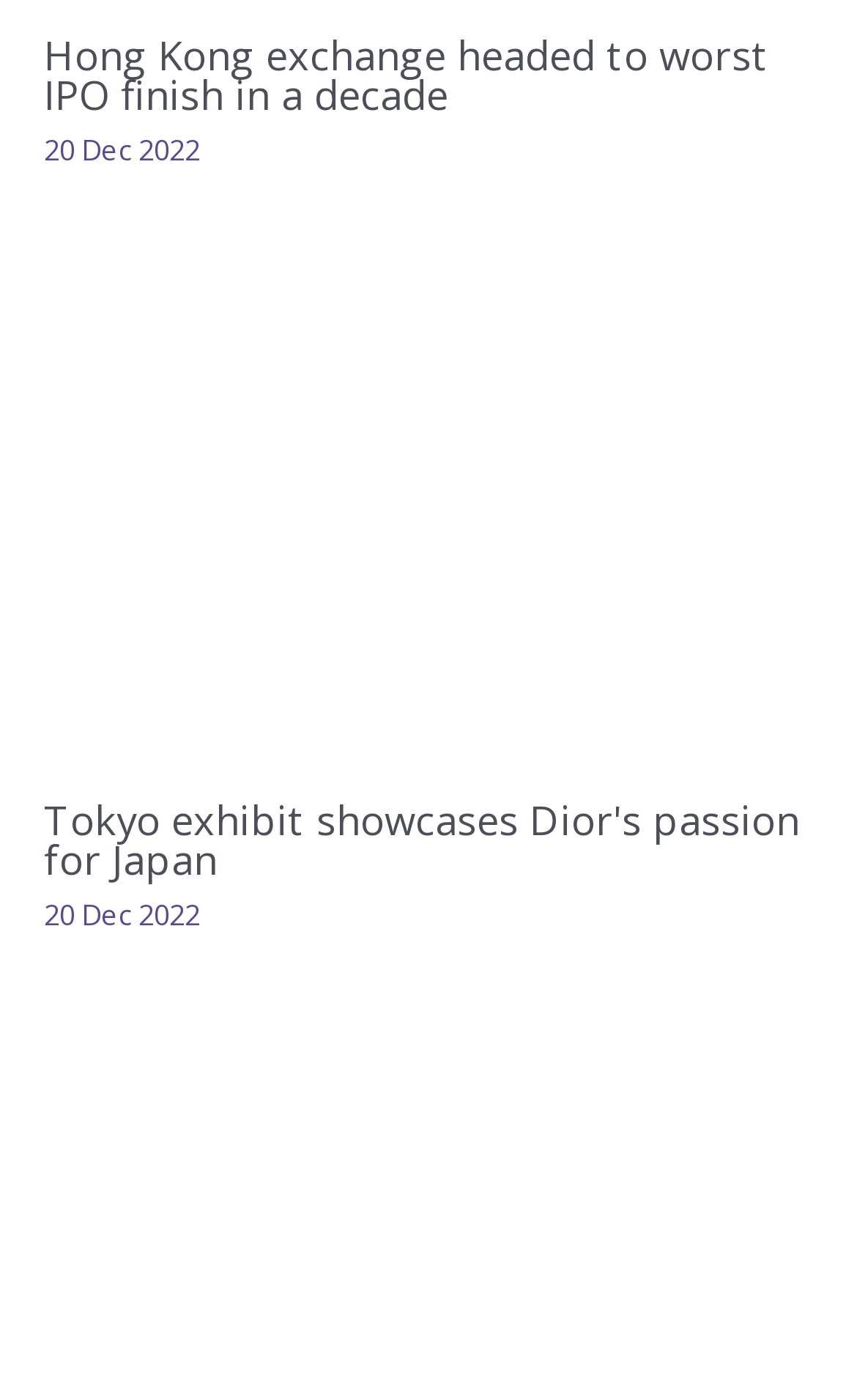Provide a brief response to the question using a single word or phrase: 
How many articles are on this webpage?

3